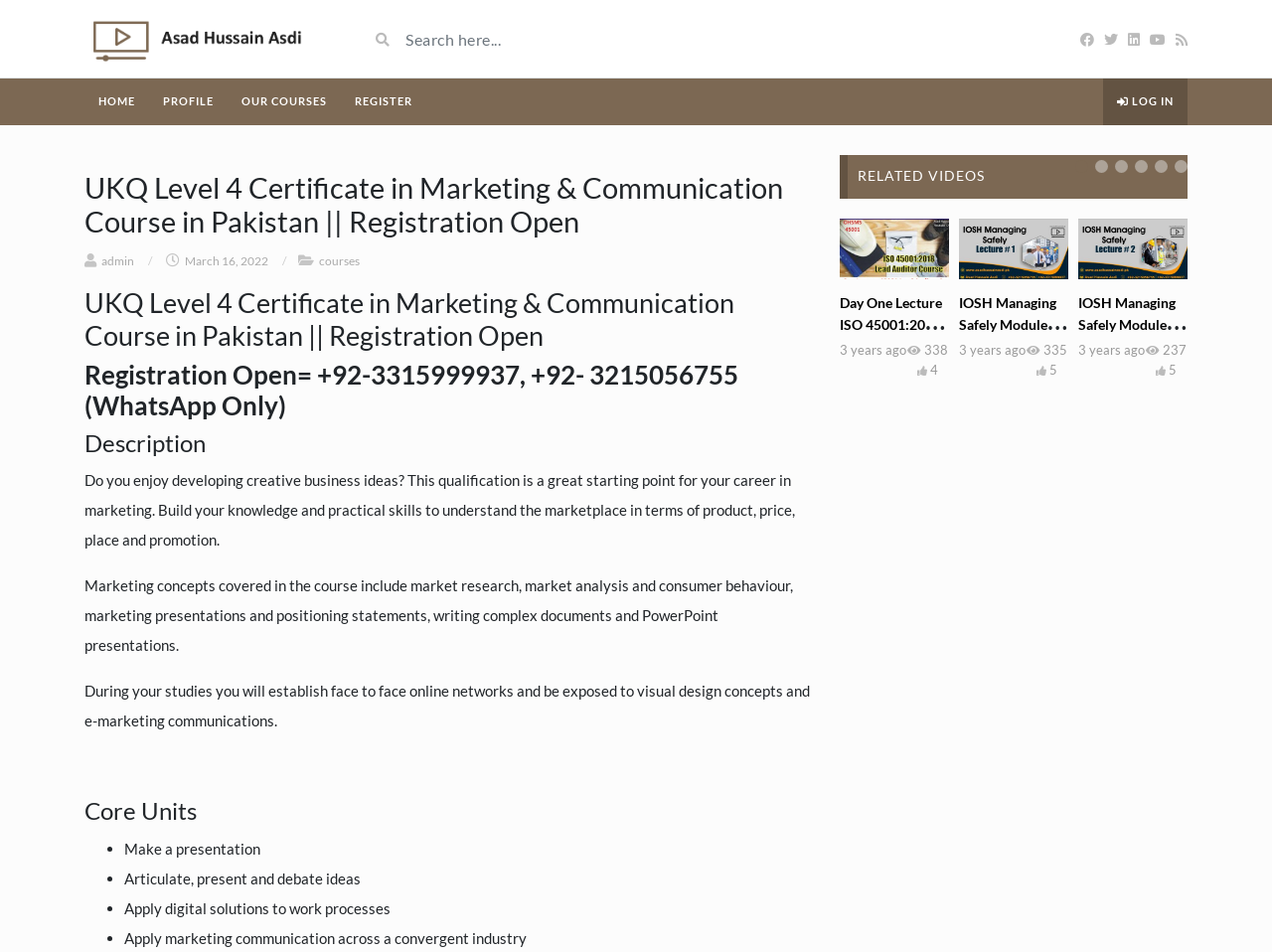Identify the bounding box coordinates of the region that needs to be clicked to carry out this instruction: "Log in to the account". Provide these coordinates as four float numbers ranging from 0 to 1, i.e., [left, top, right, bottom].

[0.867, 0.083, 0.934, 0.131]